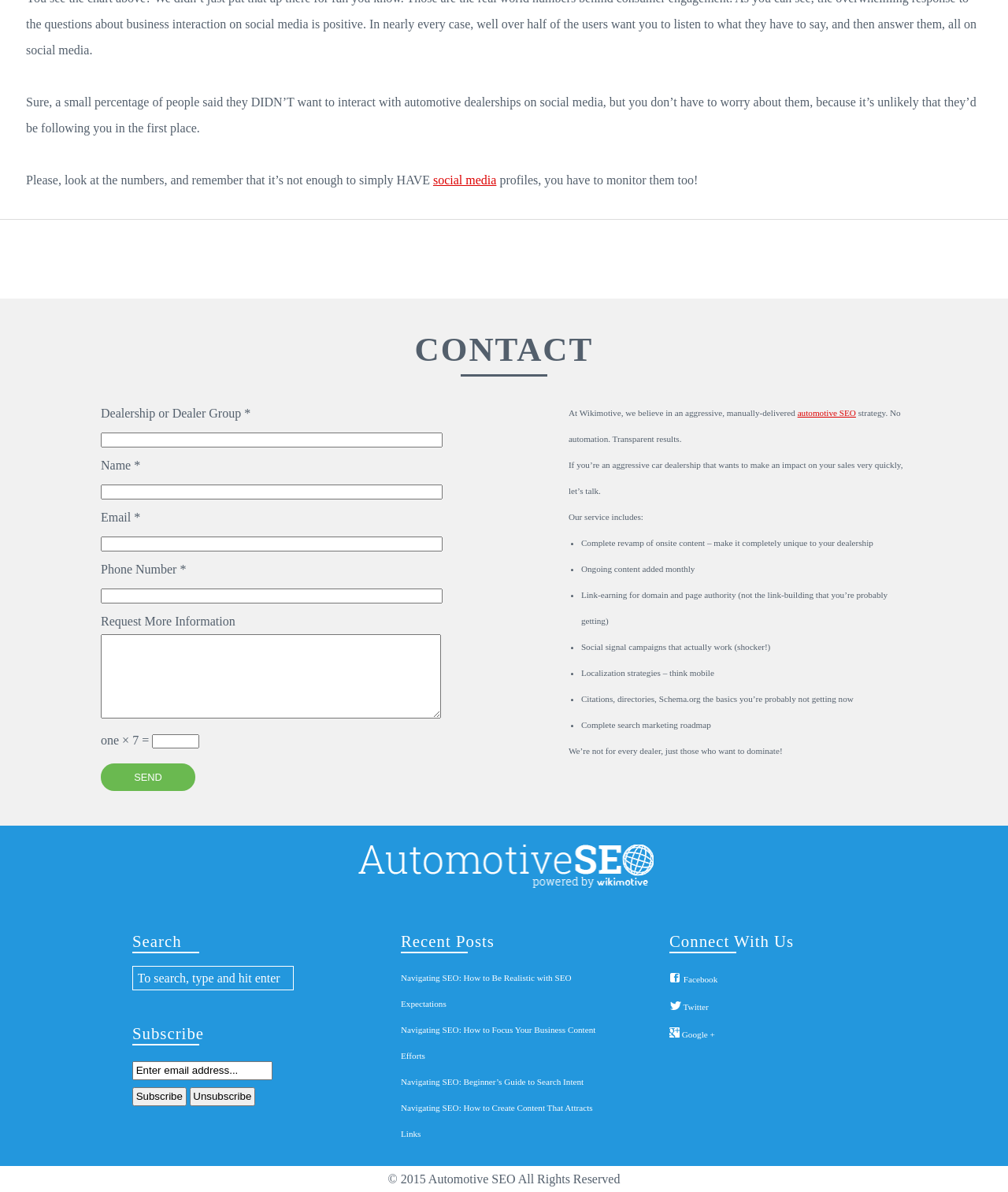How many social media platforms are listed for connection?
Give a single word or phrase as your answer by examining the image.

3